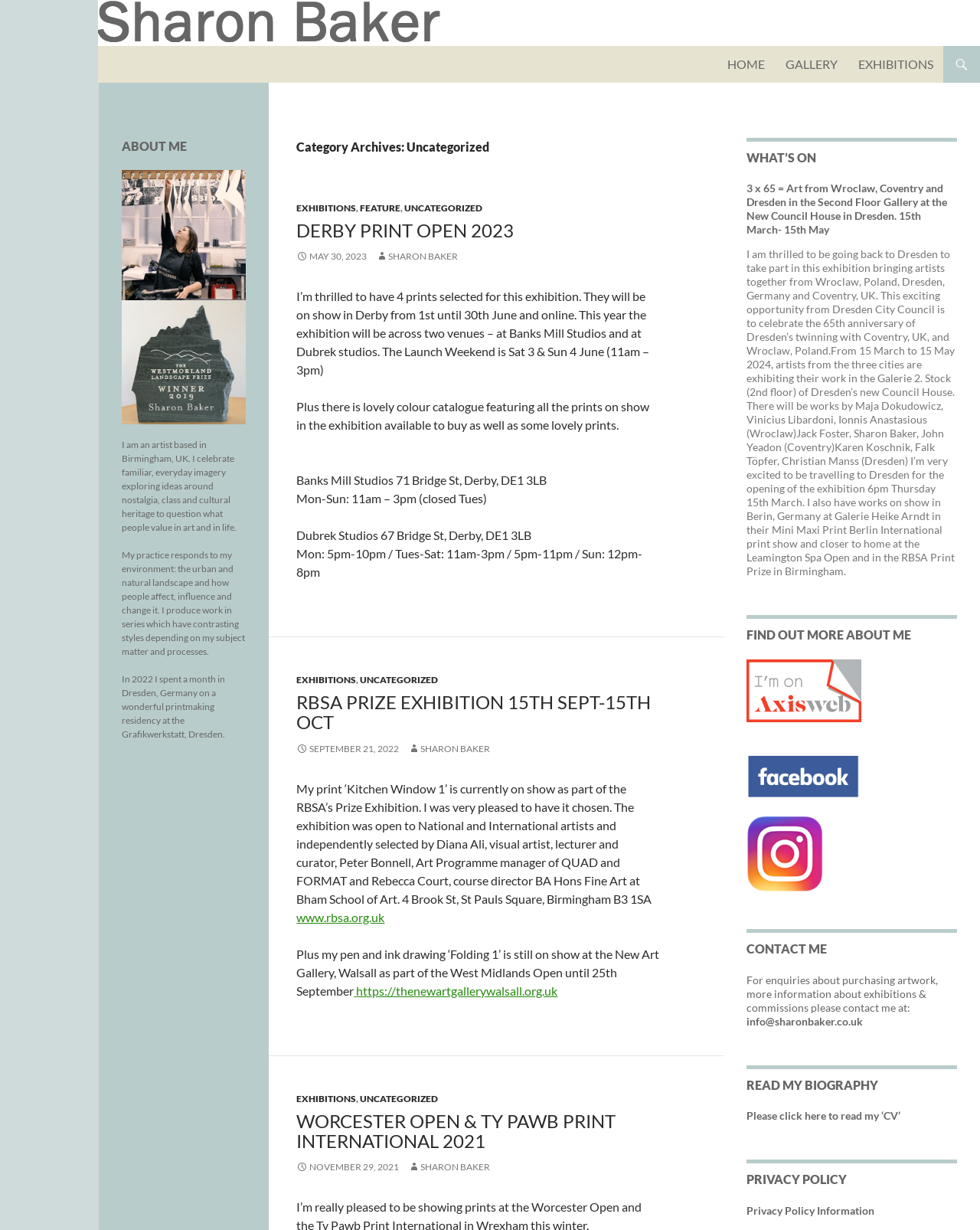Locate the UI element that matches the description Derby Print Open 2023 in the webpage screenshot. Return the bounding box coordinates in the format (top-left x, top-left y, bottom-right x, bottom-right y), with values ranging from 0 to 1.

[0.303, 0.178, 0.525, 0.196]